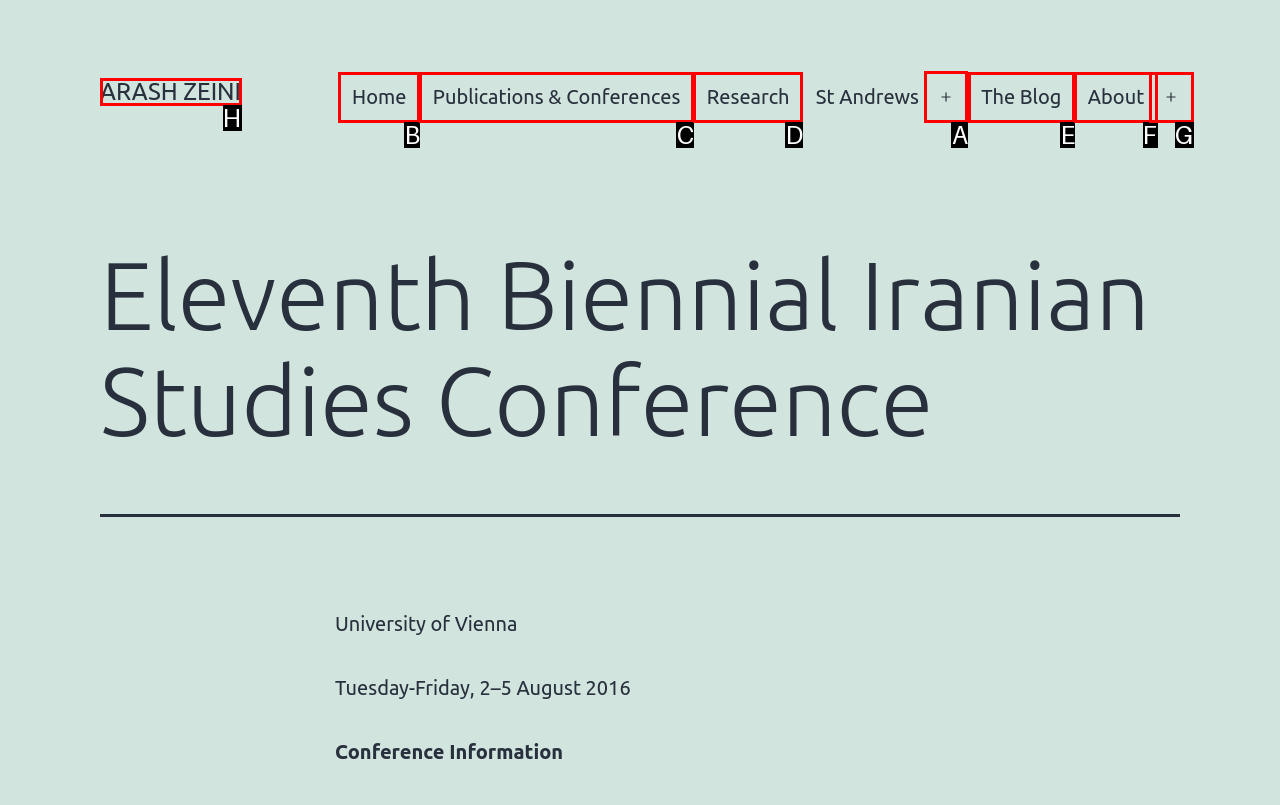Identify the HTML element to select in order to accomplish the following task: Open the menu
Reply with the letter of the chosen option from the given choices directly.

A